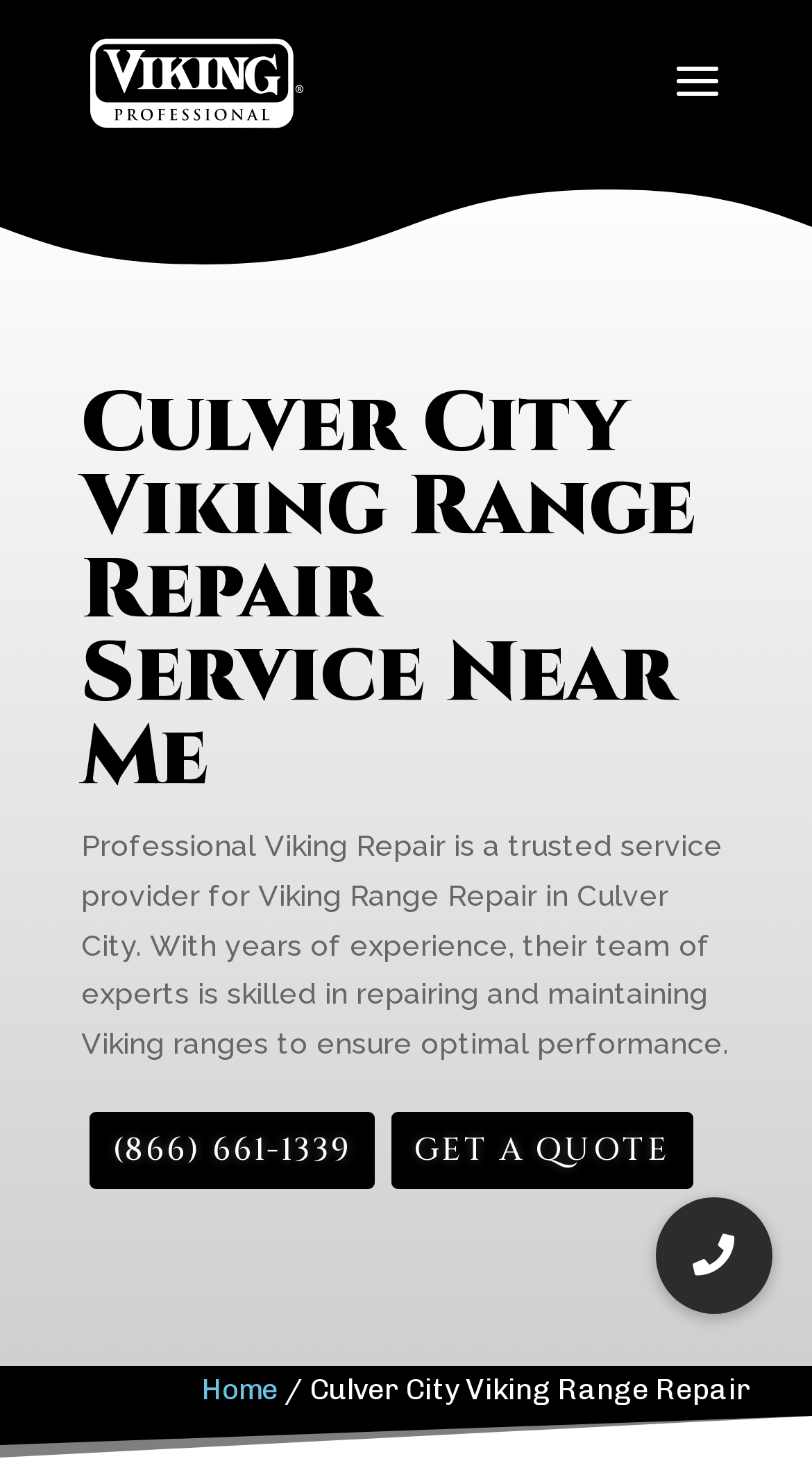Given the element description "(866) 661-1339", identify the bounding box of the corresponding UI element.

[0.11, 0.753, 0.462, 0.806]